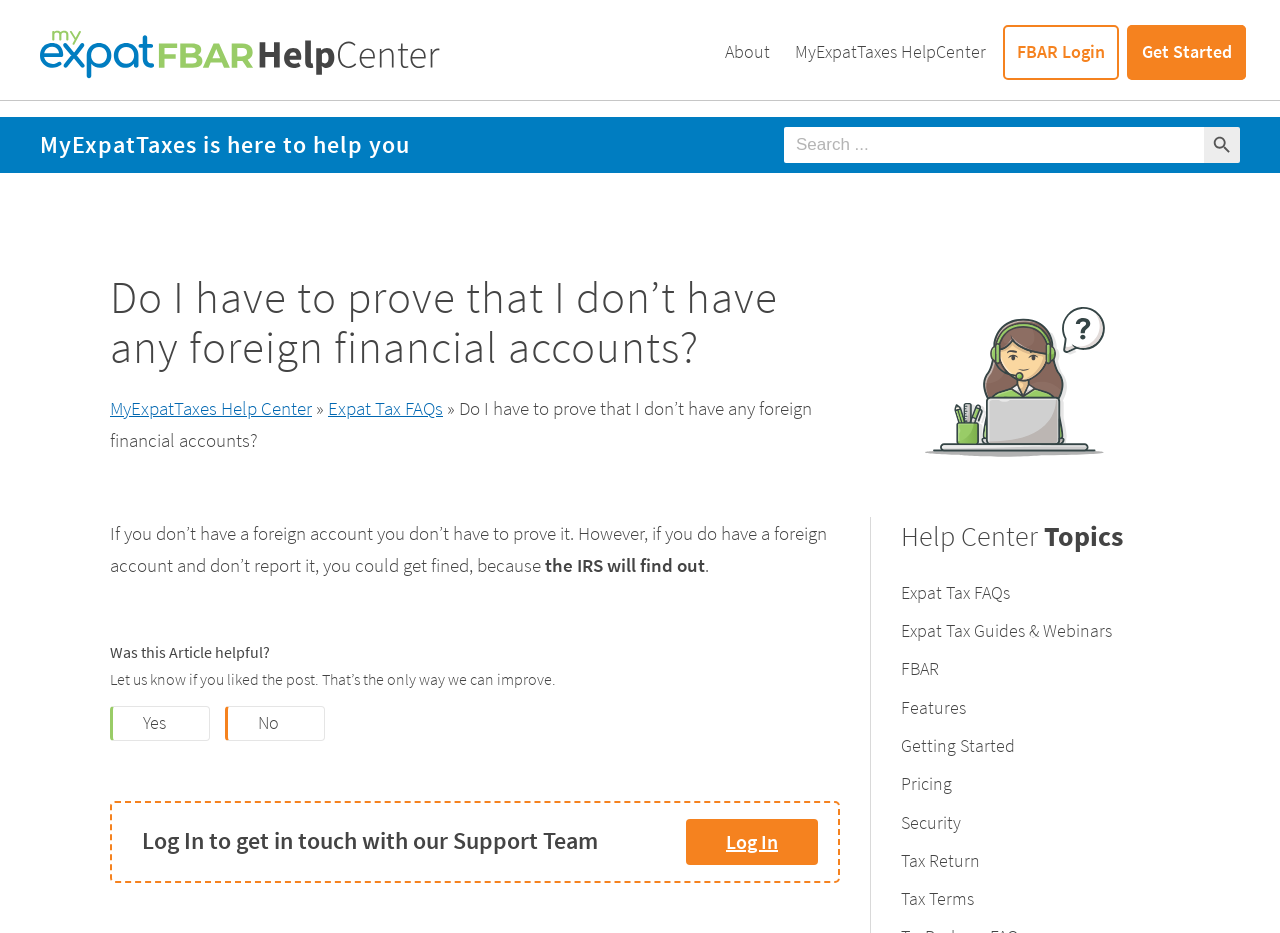Find the bounding box coordinates corresponding to the UI element with the description: "Text". The coordinates should be formatted as [left, top, right, bottom], with values as floats between 0 and 1.

None